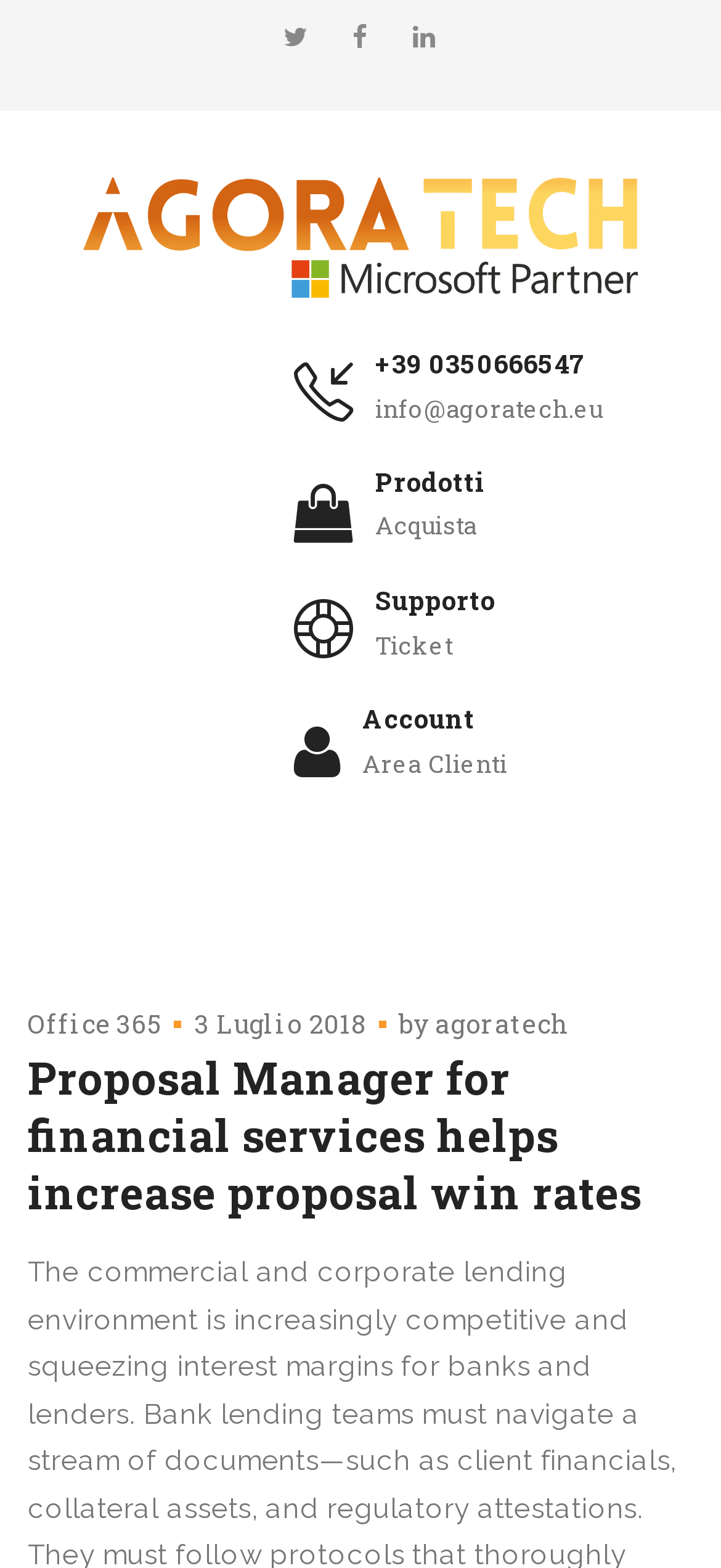Can you pinpoint the bounding box coordinates for the clickable element required for this instruction: "Read the blog post by agoratech"? The coordinates should be four float numbers between 0 and 1, i.e., [left, top, right, bottom].

[0.604, 0.641, 0.79, 0.663]